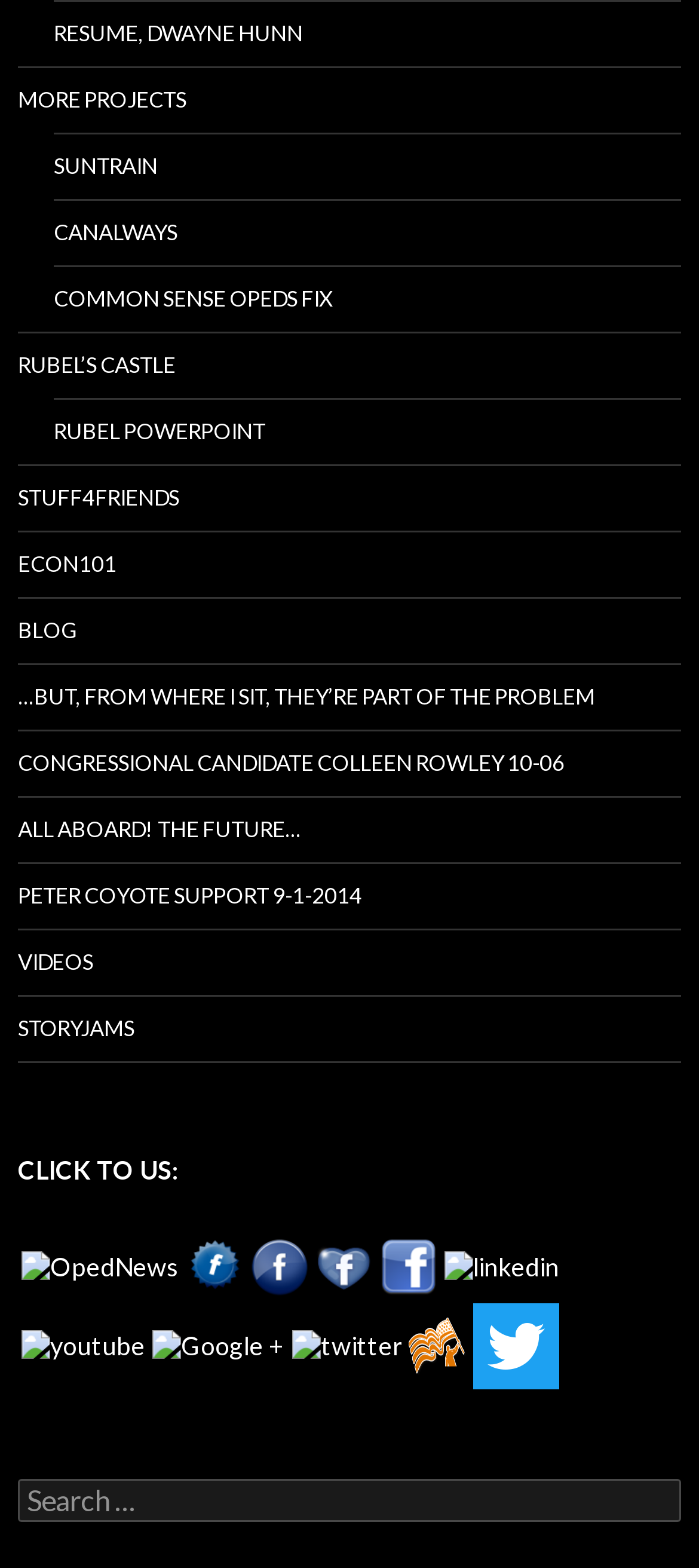Please determine the bounding box coordinates of the element to click in order to execute the following instruction: "Go to IRS Direct File". The coordinates should be four float numbers between 0 and 1, specified as [left, top, right, bottom].

None